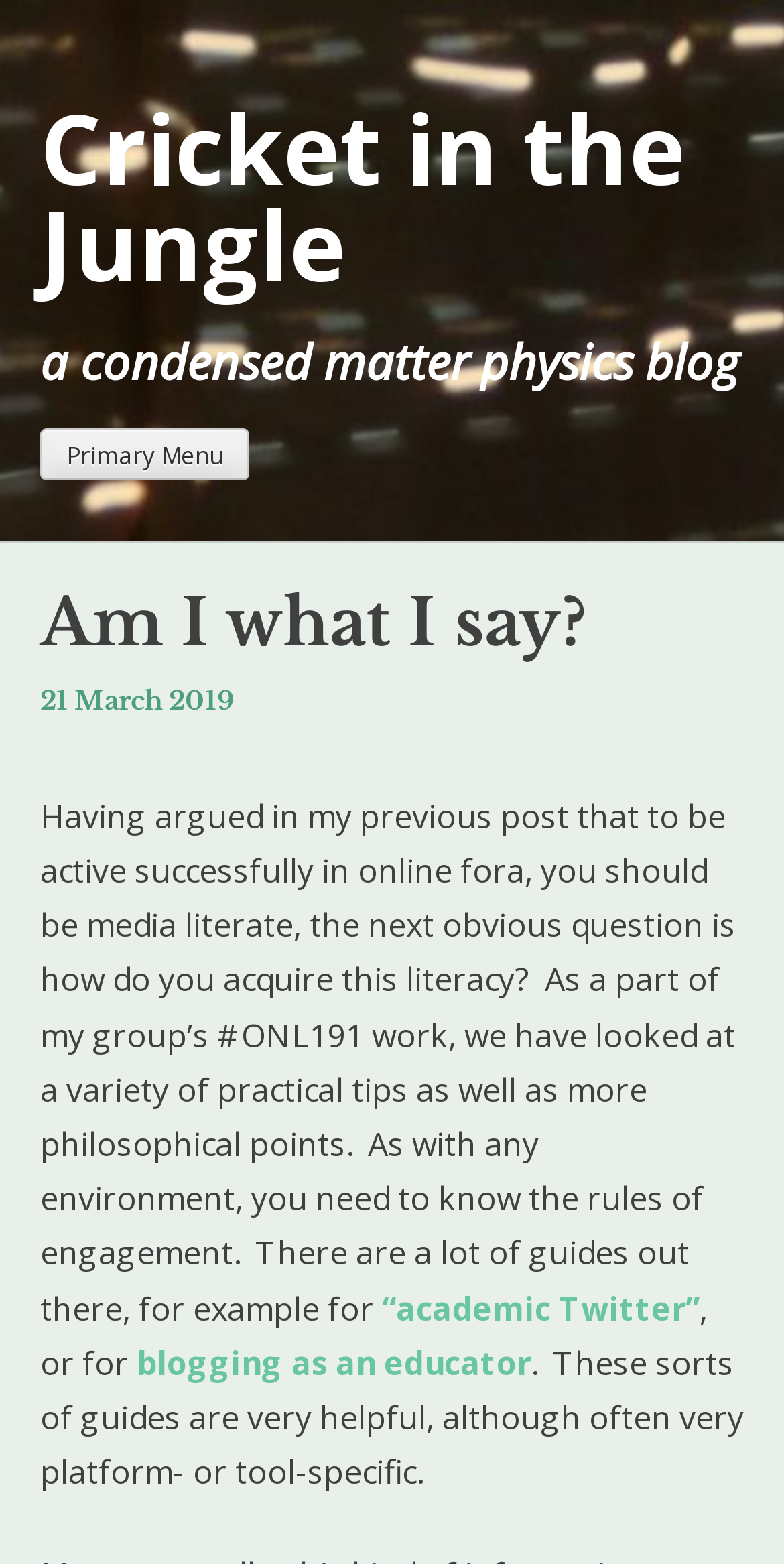Provide a thorough and detailed response to the question by examining the image: 
What is the date of the latest post?

The date of the latest post can be found in the link element with the text '21 March 2019' which is a child of the primary menu.